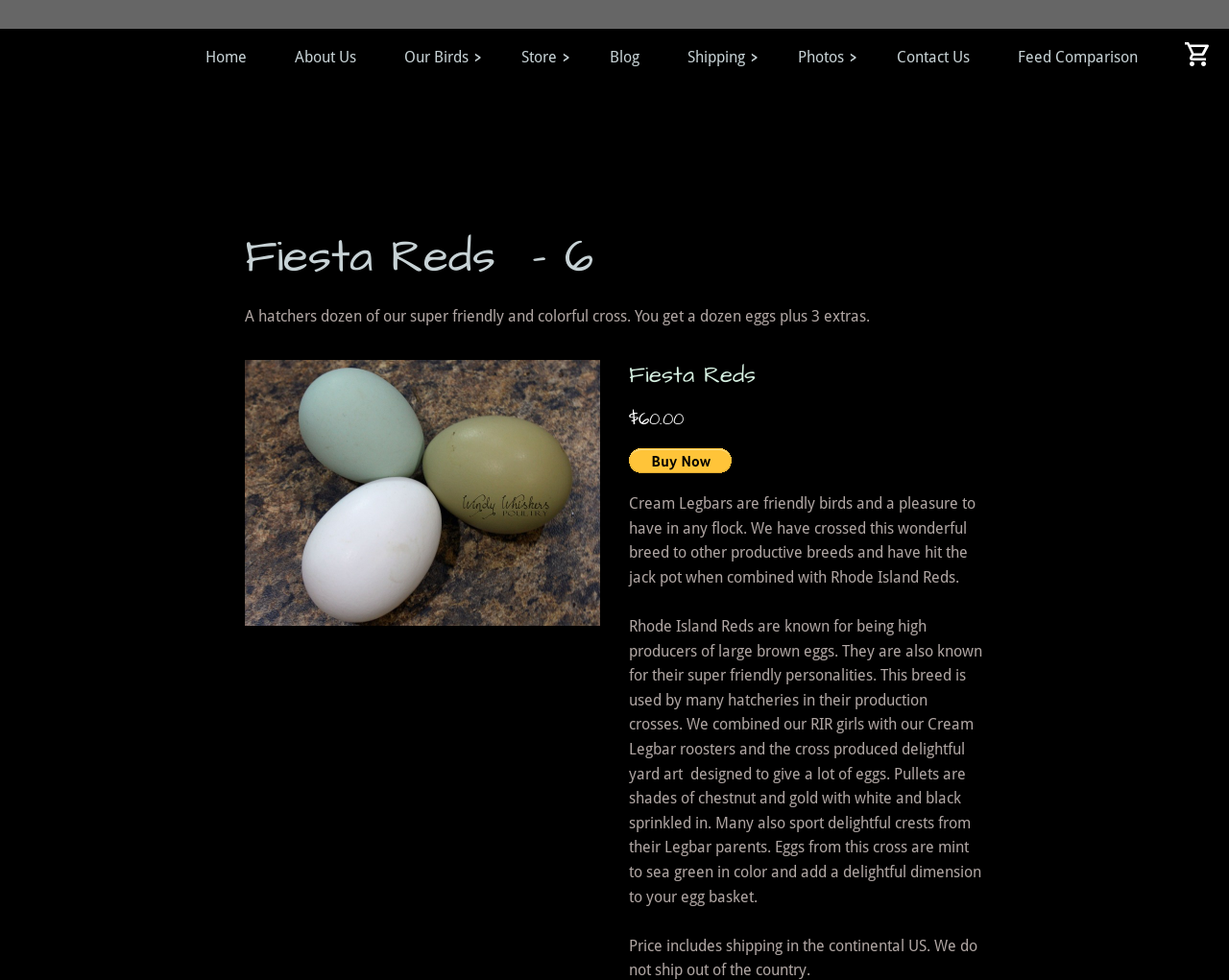Can you find the bounding box coordinates for the element that needs to be clicked to execute this instruction: "Click the Home link"? The coordinates should be given as four float numbers between 0 and 1, i.e., [left, top, right, bottom].

[0.148, 0.029, 0.22, 0.088]